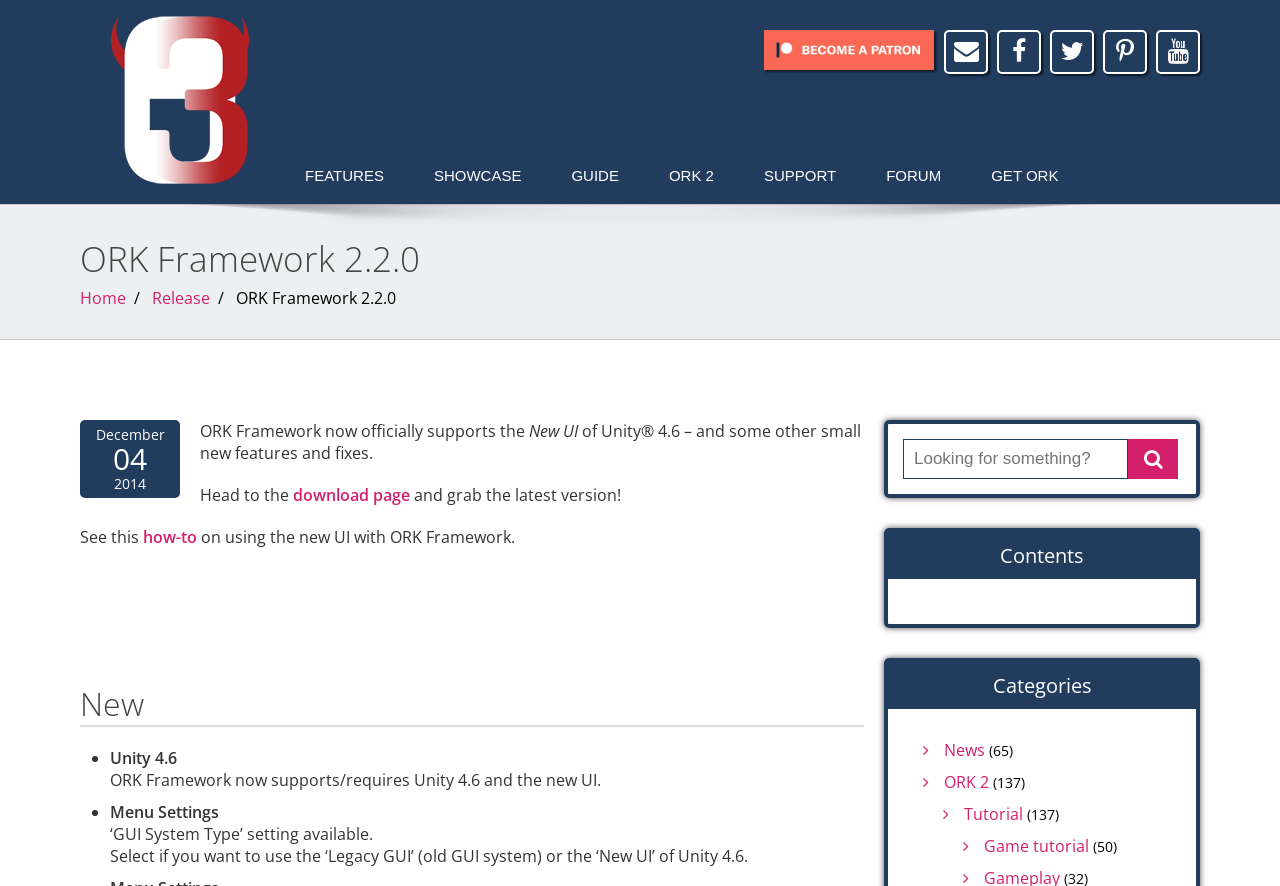Provide a short answer to the following question with just one word or phrase: What is the name of the framework?

ORK Framework